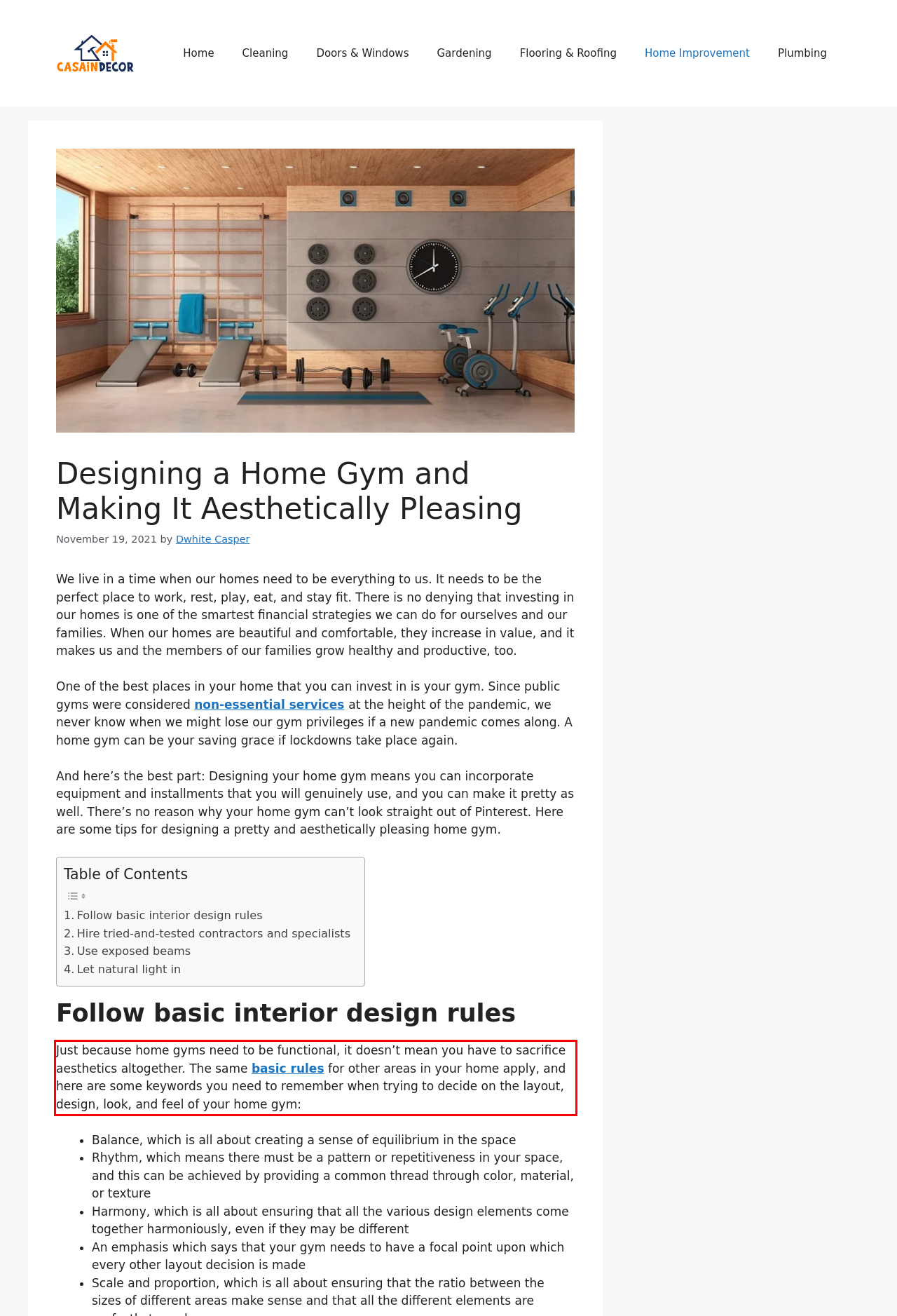Please look at the webpage screenshot and extract the text enclosed by the red bounding box.

Just because home gyms need to be functional, it doesn’t mean you have to sacrifice aesthetics altogether. The same basic rules for other areas in your home apply, and here are some keywords you need to remember when trying to decide on the layout, design, look, and feel of your home gym: